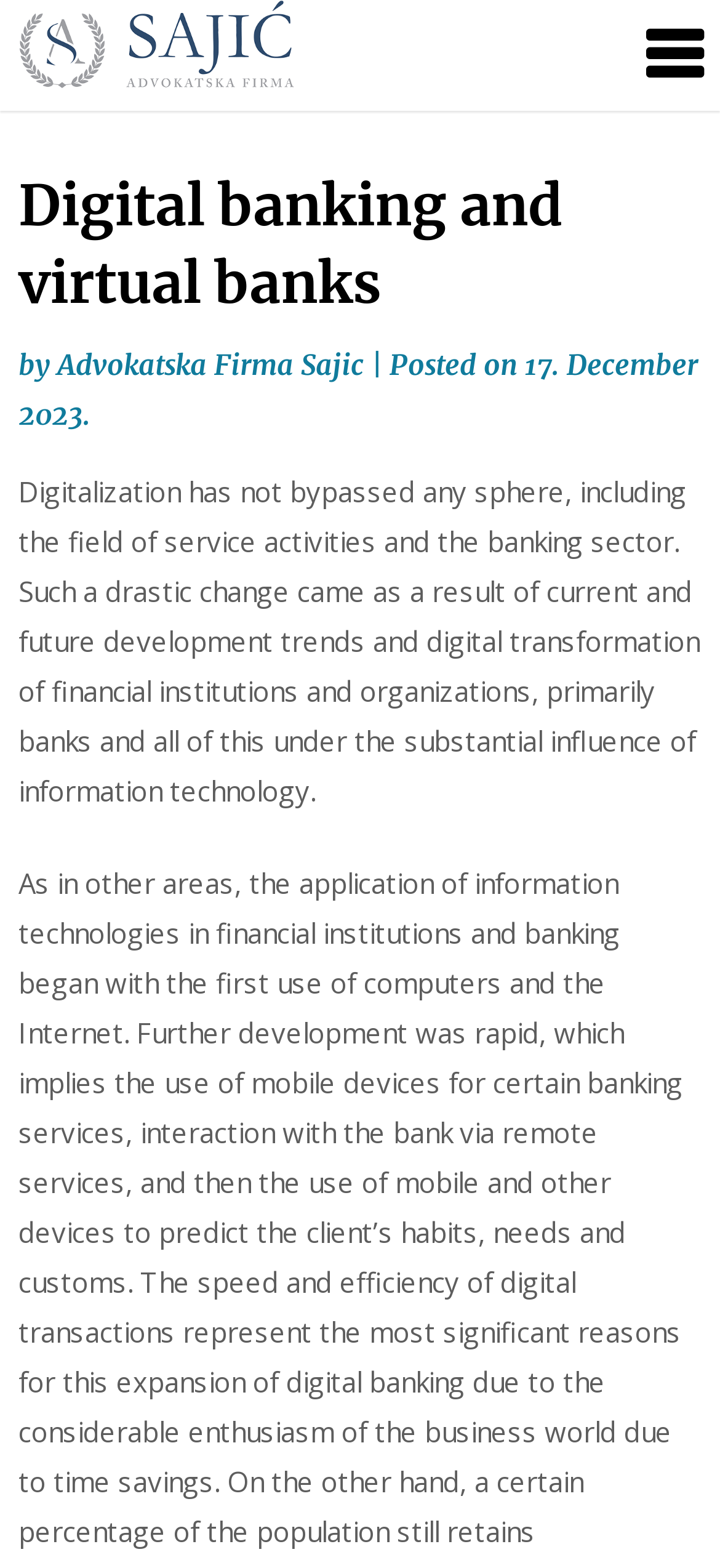What is the date of the post?
Based on the image, give a one-word or short phrase answer.

17. December 2023